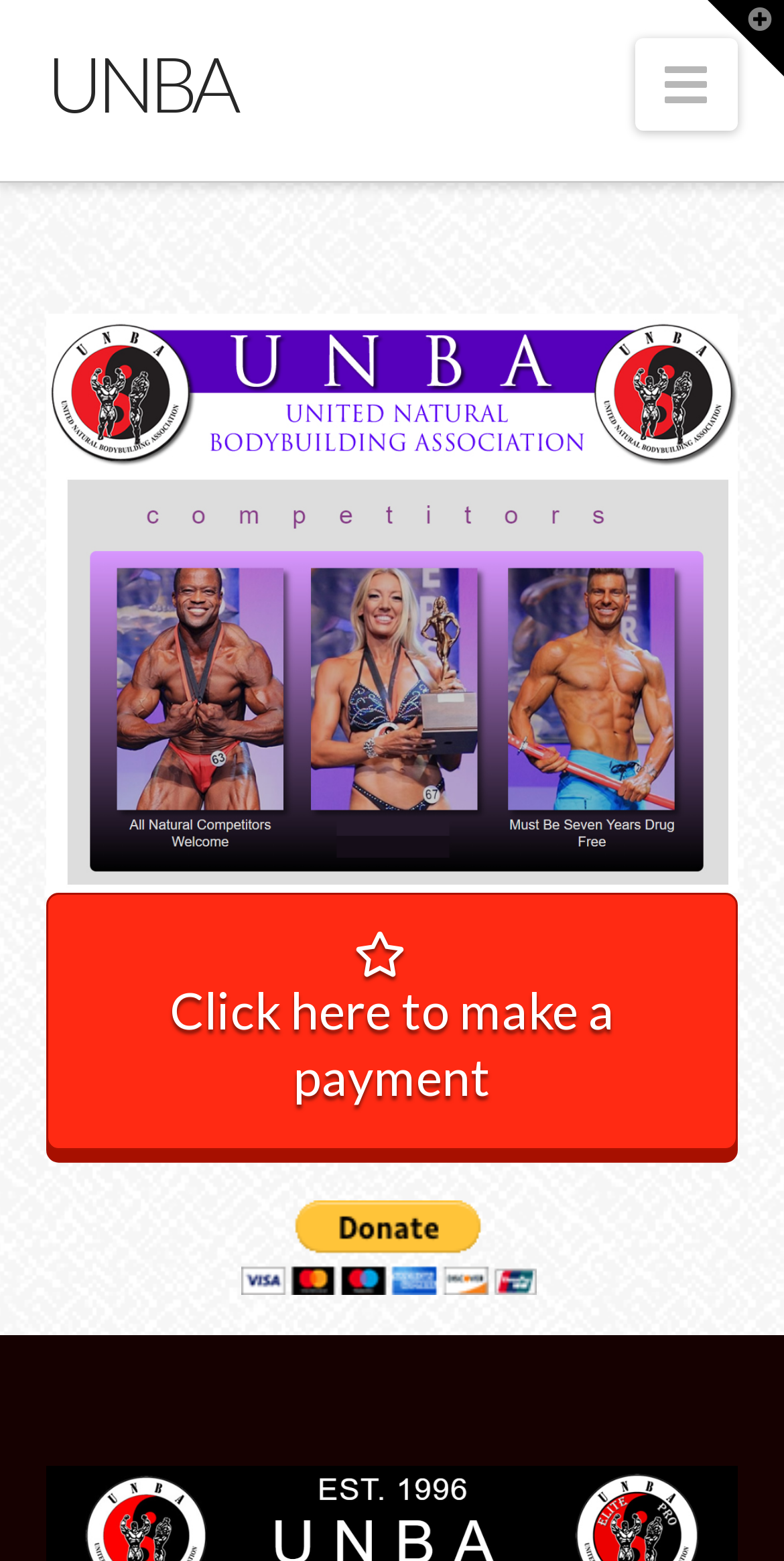Answer the question in a single word or phrase:
What is the icon on the top-right corner of the page?

Toggle the Widgetbar